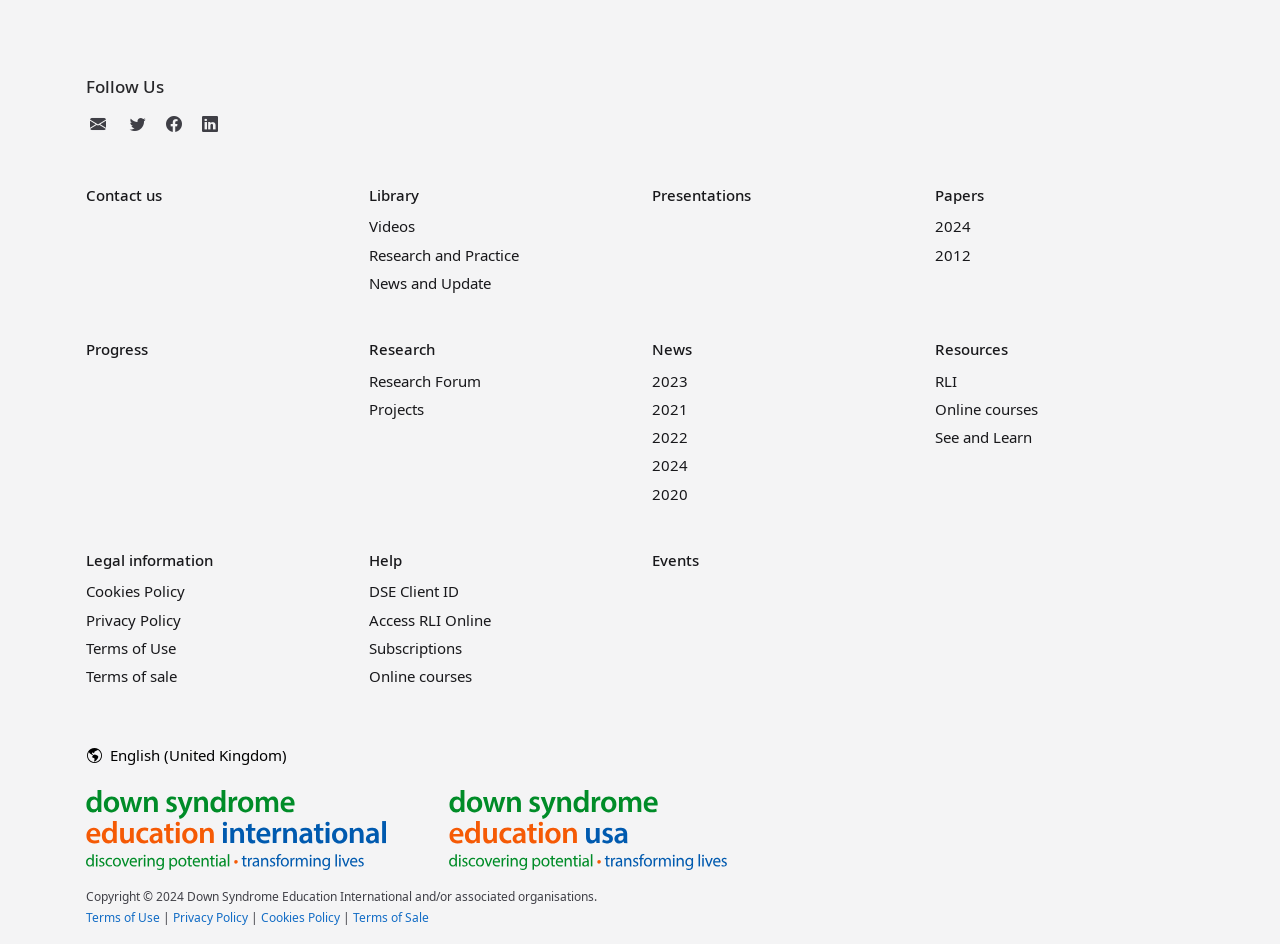Pinpoint the bounding box coordinates of the clickable element needed to complete the instruction: "View Library". The coordinates should be provided as four float numbers between 0 and 1: [left, top, right, bottom].

[0.288, 0.196, 0.327, 0.217]